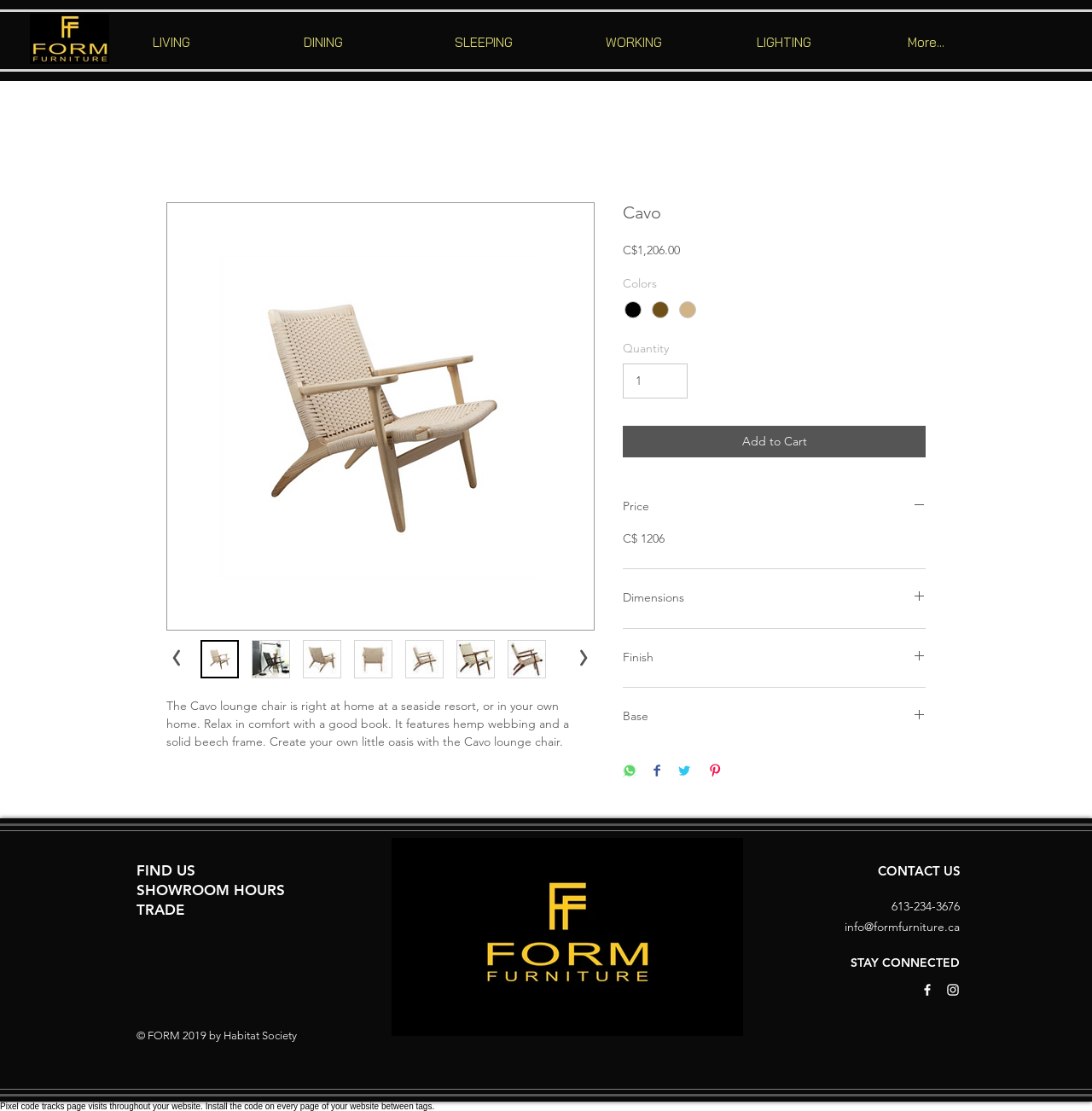Please give a short response to the question using one word or a phrase:
What is the minimum quantity that can be added to the cart?

1